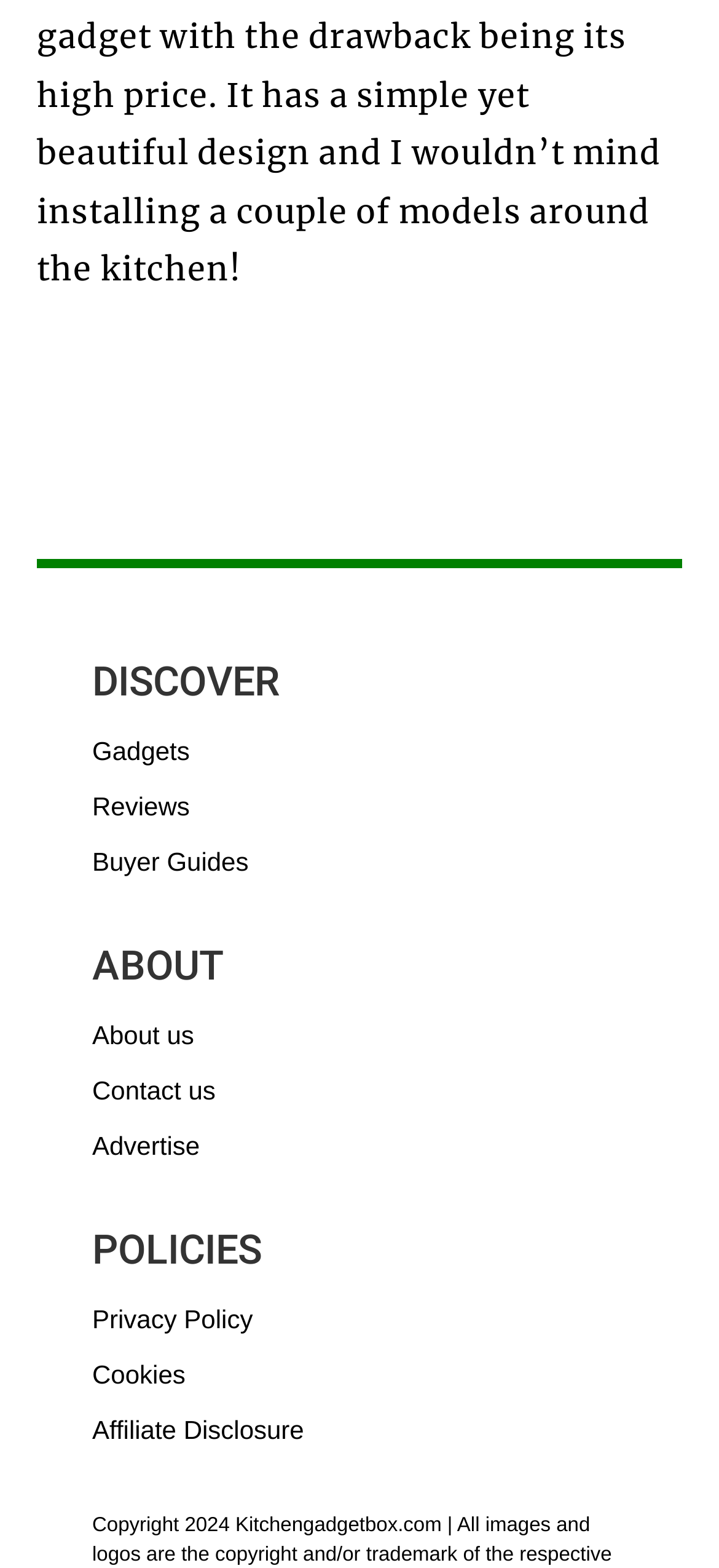What is the last link under the 'POLICIES' category?
Please provide a single word or phrase answer based on the image.

Affiliate Disclosure